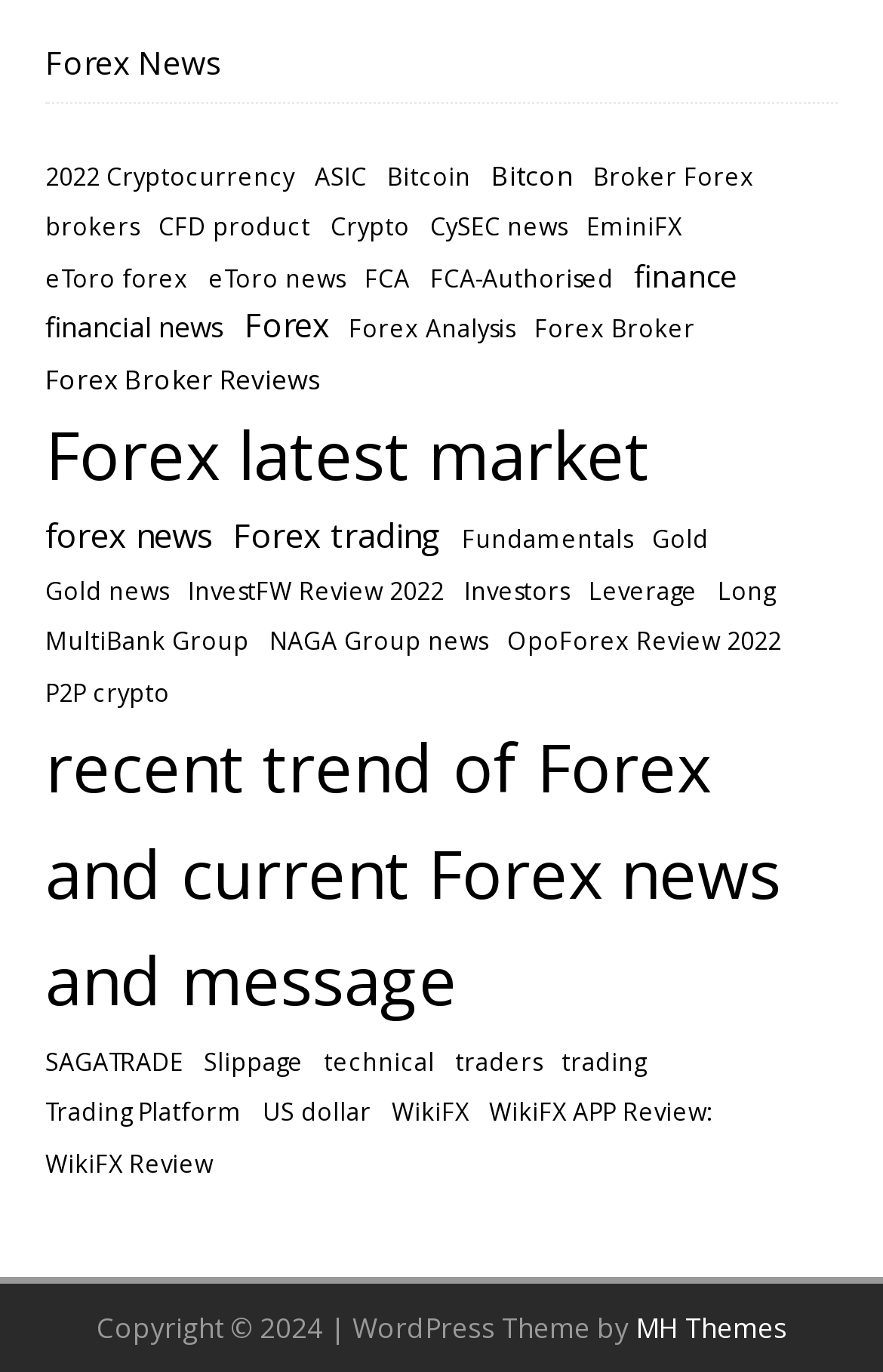Please provide a one-word or phrase answer to the question: 
What is the copyright year of this webpage?

2024